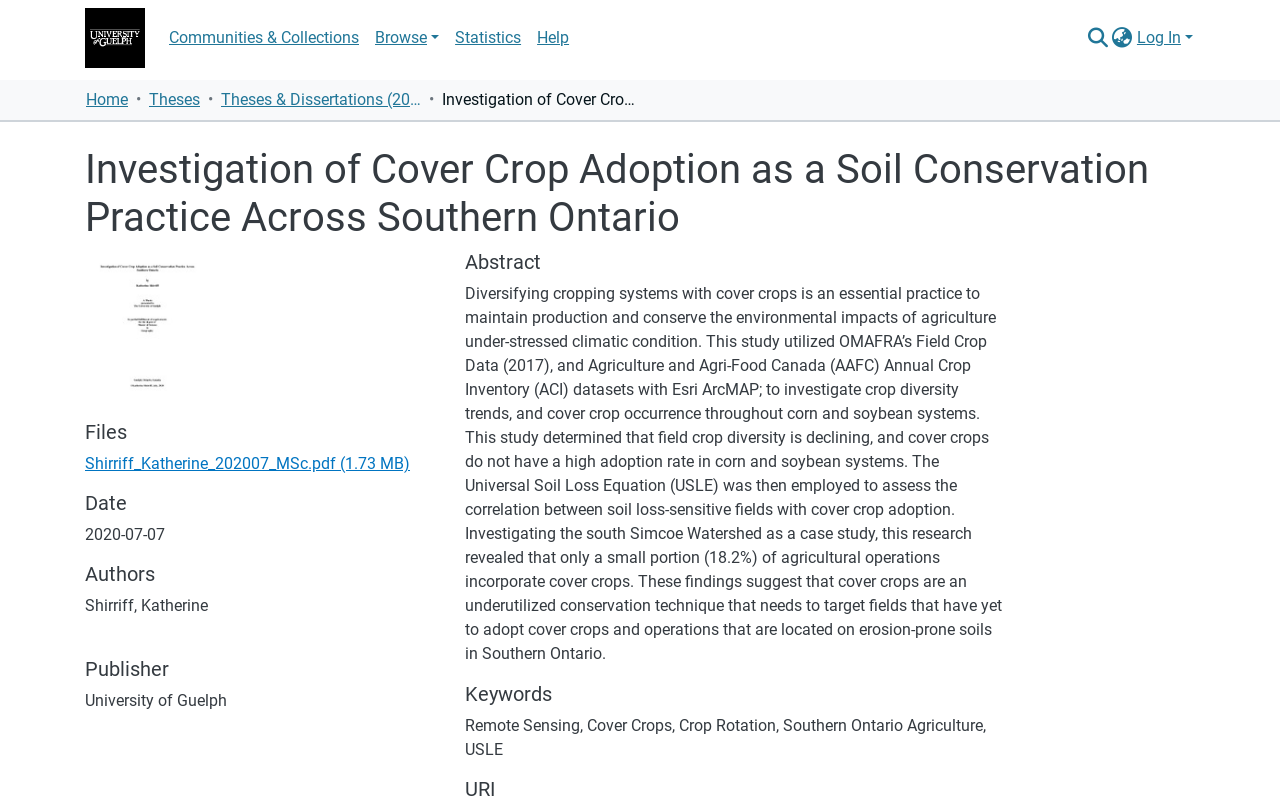Identify the bounding box coordinates of the area you need to click to perform the following instruction: "Click the repository logo".

[0.066, 0.004, 0.113, 0.091]